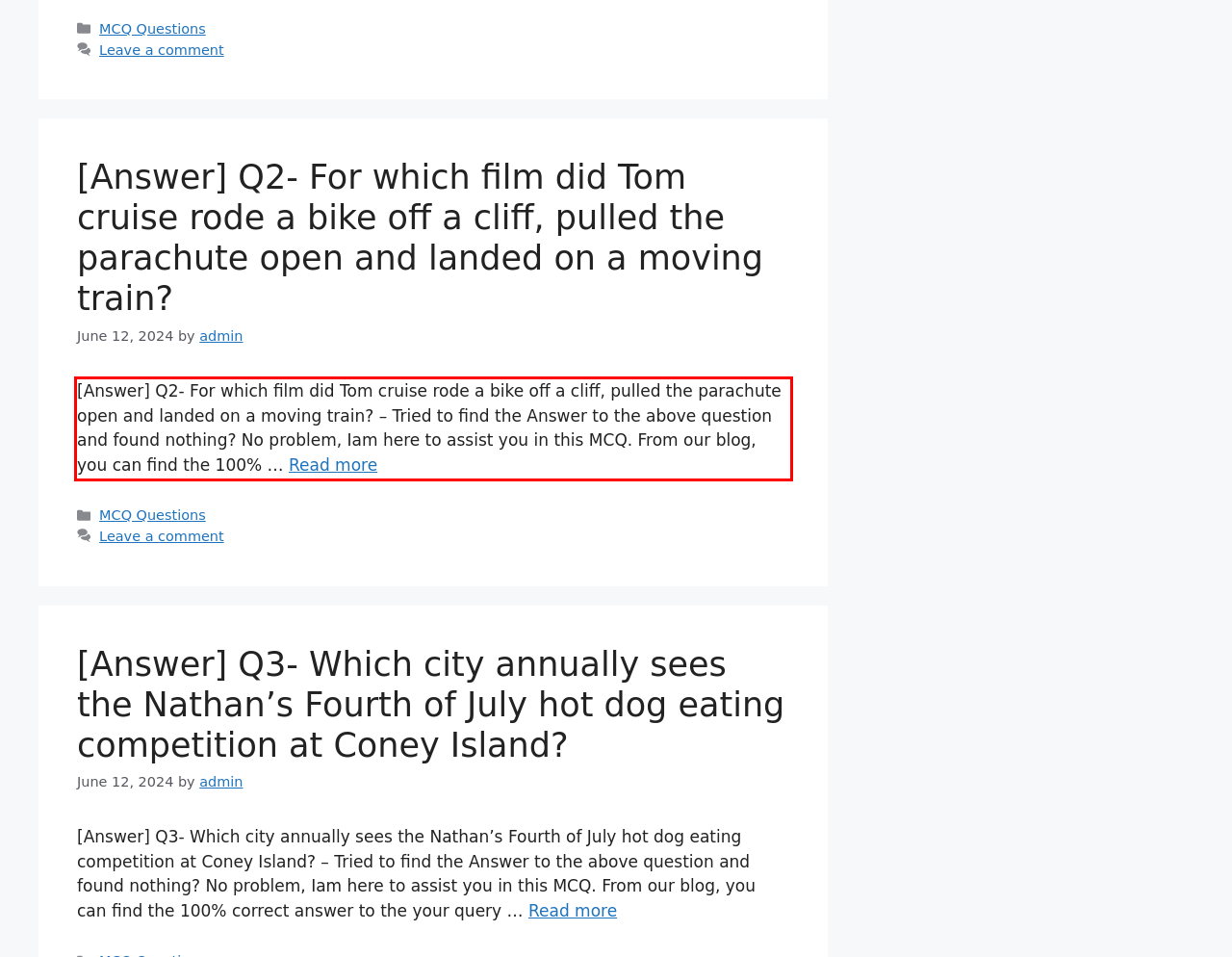Identify and extract the text within the red rectangle in the screenshot of the webpage.

[Answer] Q2- For which film did Tom cruise rode a bike off a cliff, pulled the parachute open and landed on a moving train? – Tried to find the Answer to the above question and found nothing? No problem, Iam here to assist you in this MCQ. From our blog, you can find the 100% … Read more